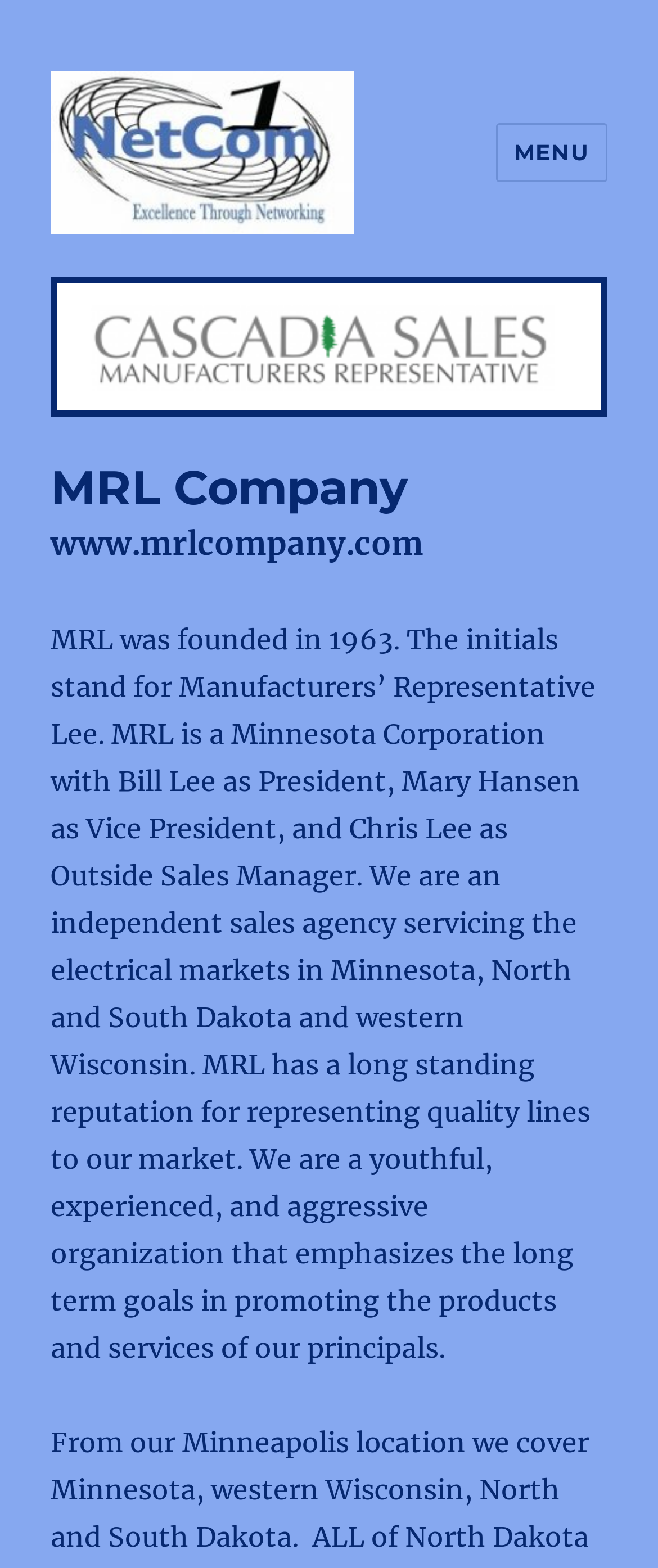Using the image as a reference, answer the following question in as much detail as possible:
What is the reputation of MRL?

The reputation of MRL can be determined from the paragraph of text which states 'We are a youthful, experienced, and aggressive organization that emphasizes the long term goals in promoting the products and services of our principals. We have a long standing reputation for representing quality lines to our market.' This indicates that MRL has a reputation for representing quality lines.